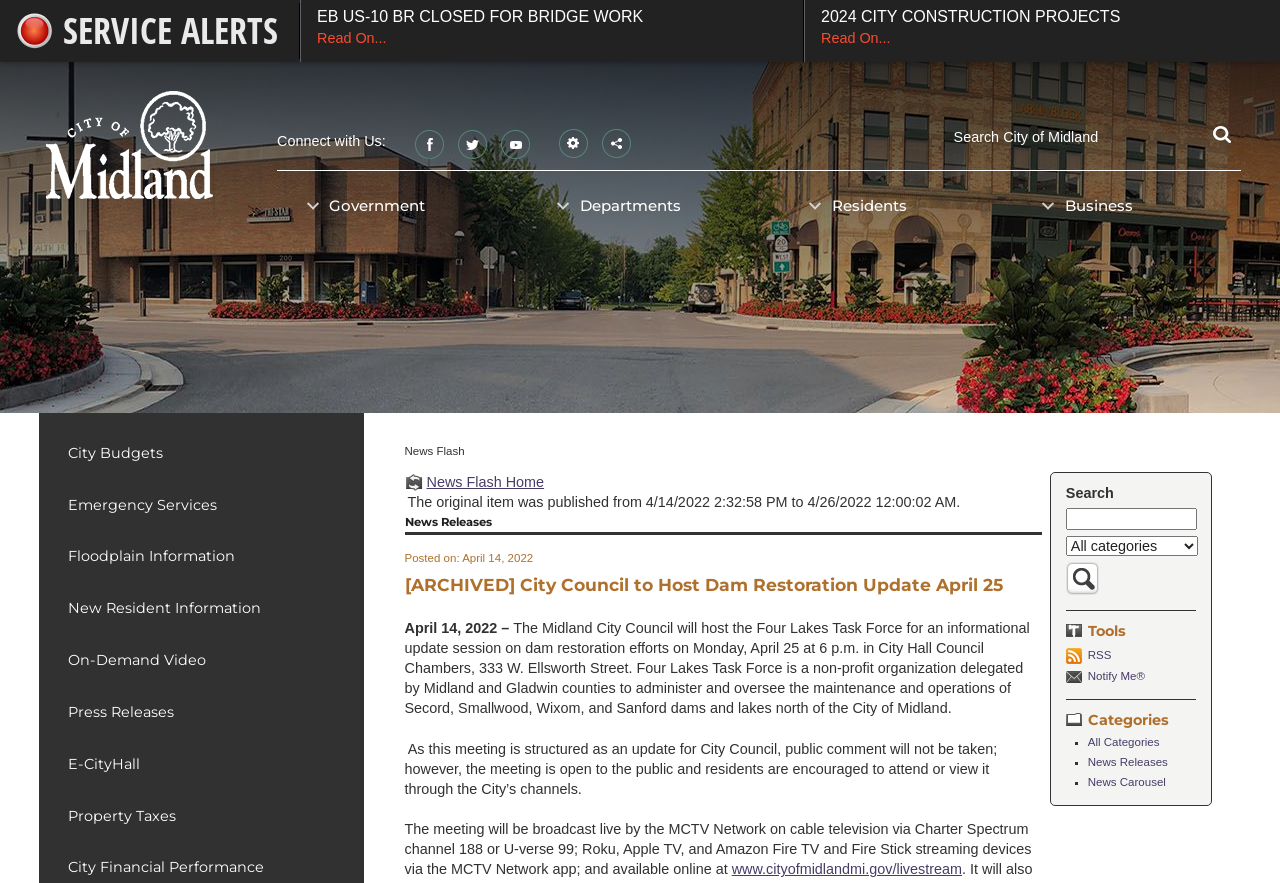Based on the image, please respond to the question with as much detail as possible:
What is the title of the news flash?

I found the title of the news flash by looking at the heading element that says '[ARCHIVED] City Council to Host Dam Restoration Update April 25'.